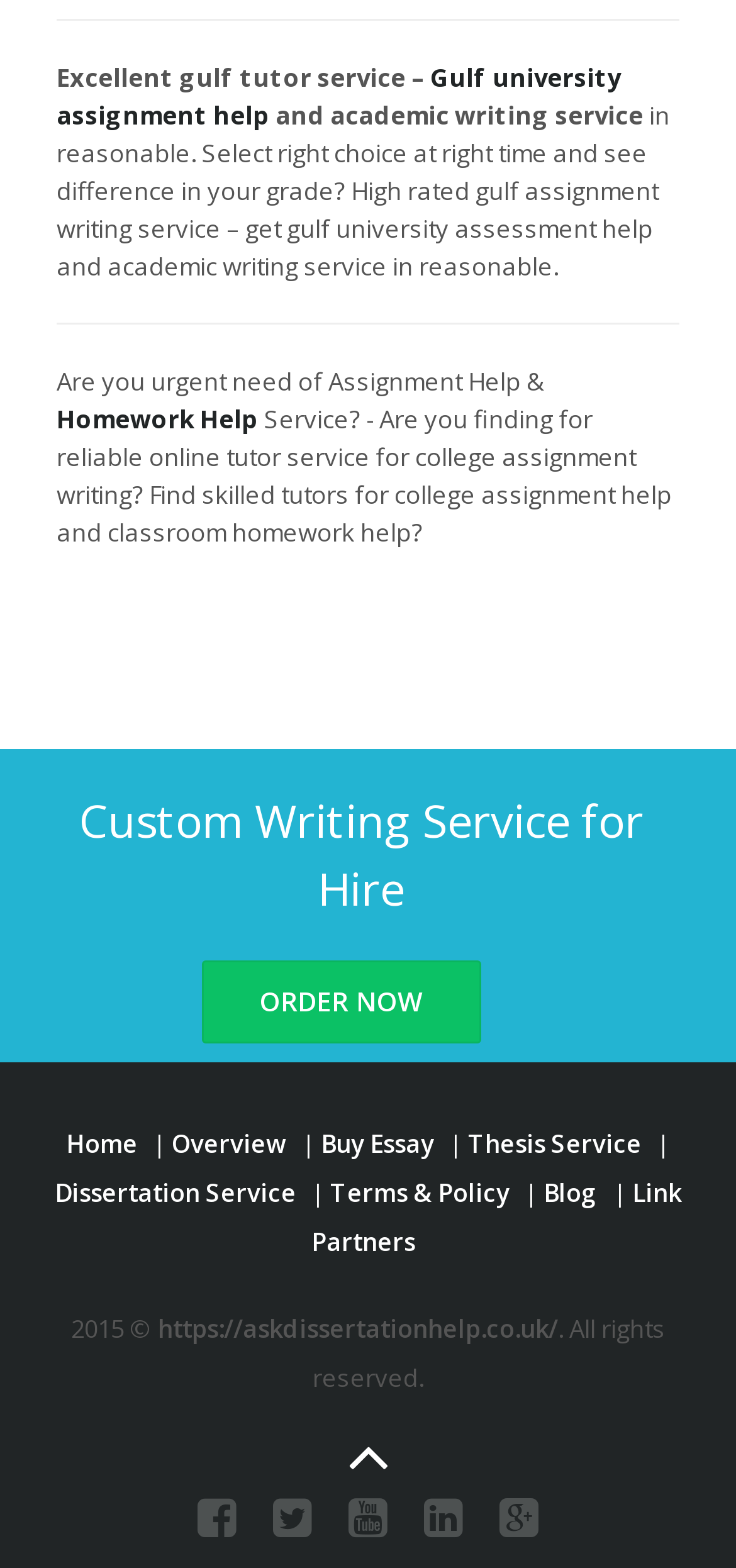Pinpoint the bounding box coordinates for the area that should be clicked to perform the following instruction: "Click on 'Blog'".

[0.738, 0.75, 0.826, 0.771]